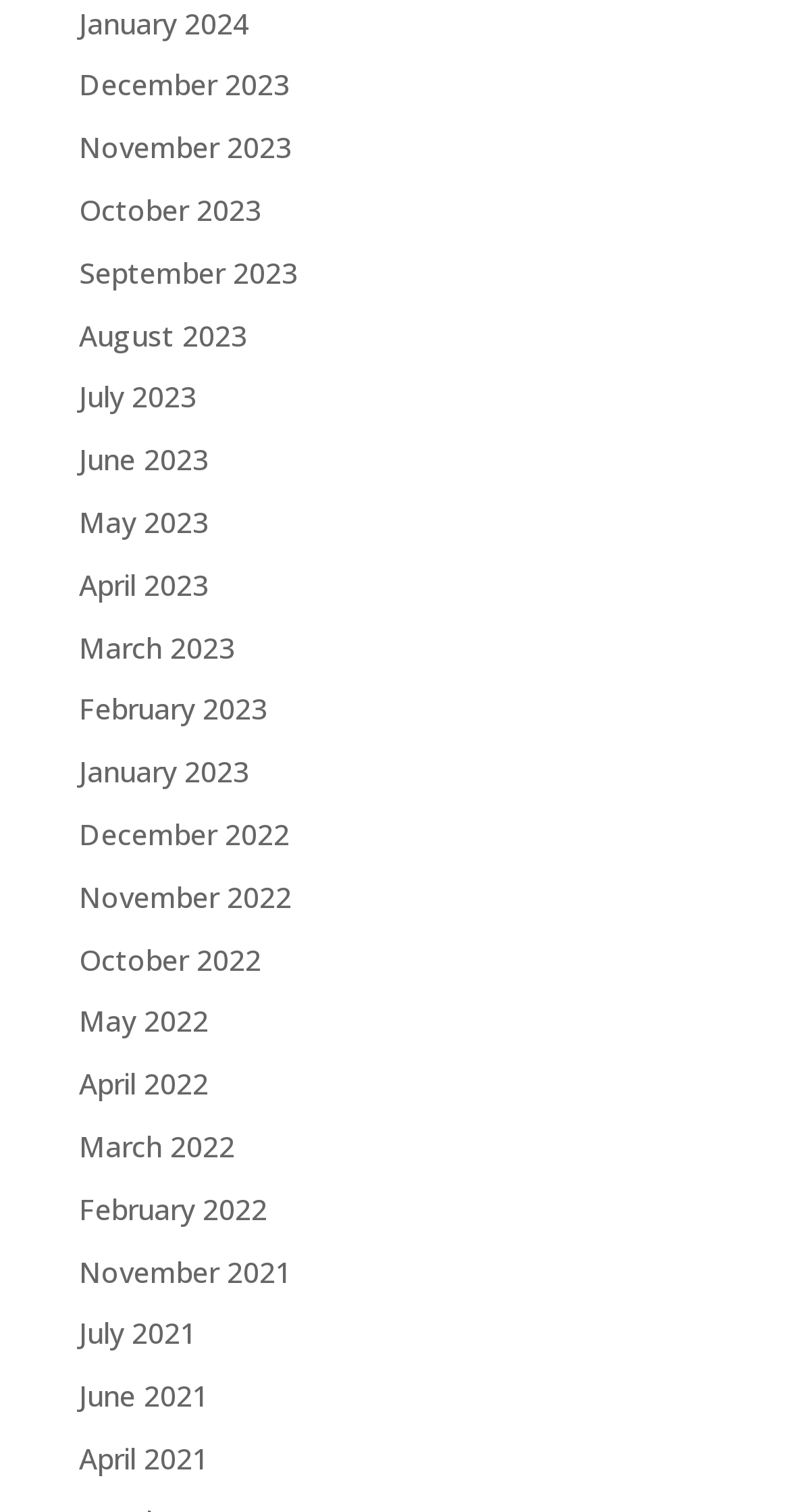Please find the bounding box coordinates of the section that needs to be clicked to achieve this instruction: "view January 2024".

[0.1, 0.002, 0.315, 0.028]